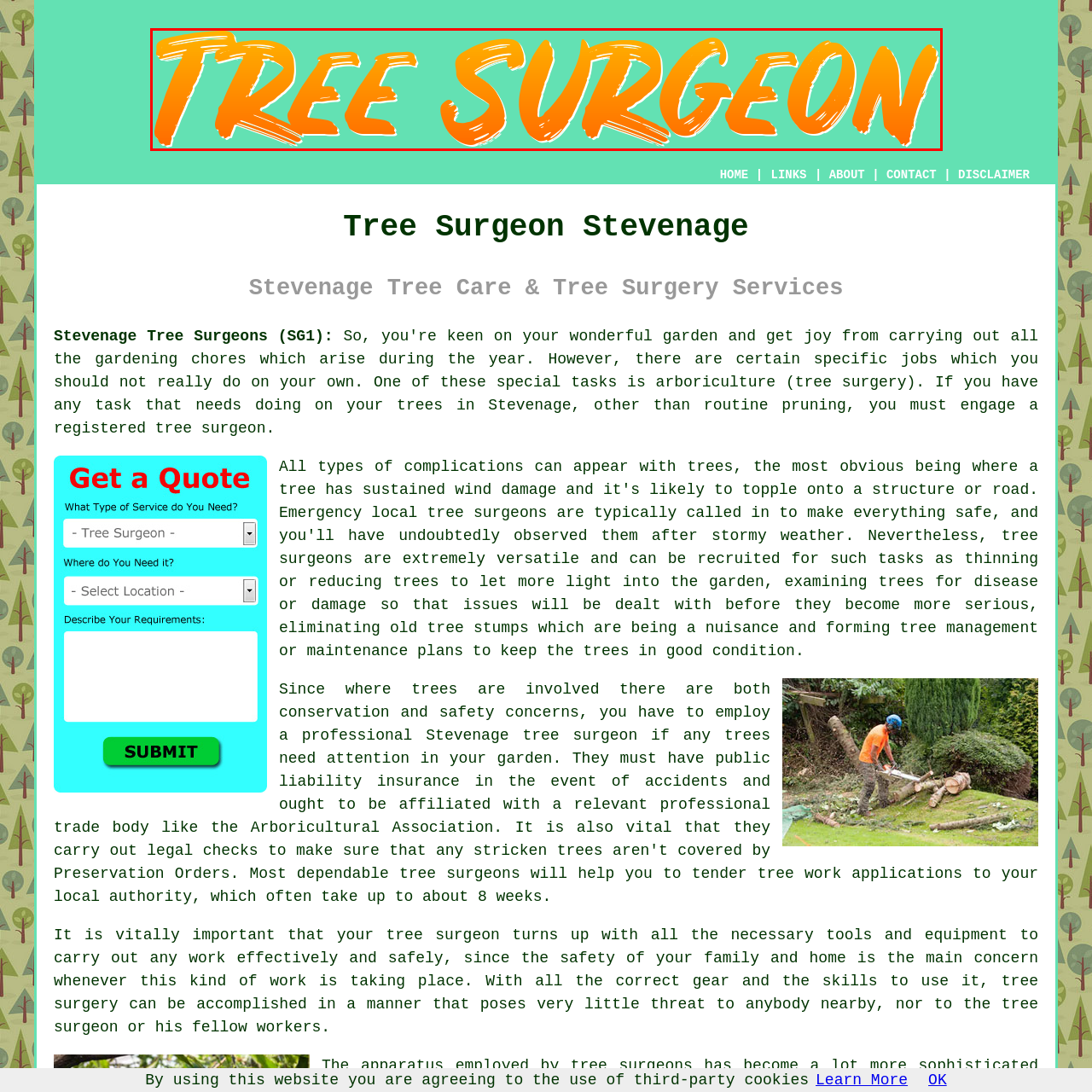What style of lettering is used for the text?
Look closely at the image marked with a red bounding box and answer the question with as much detail as possible, drawing from the image.

The caption describes the text 'TREE SURGEON' as being rendered in large, bold, brush-style lettering, indicating that the style of lettering used is brush-style.